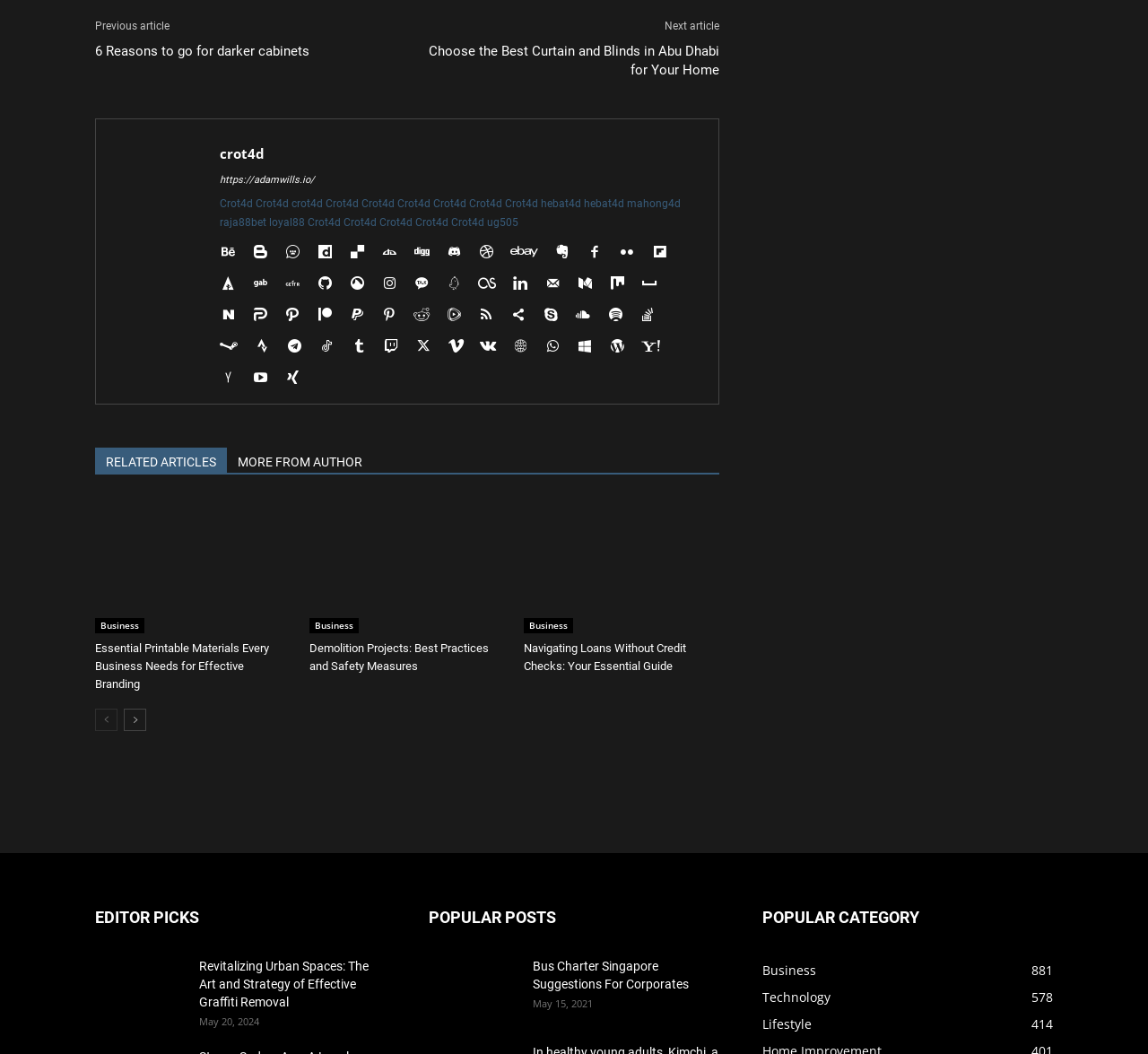Pinpoint the bounding box coordinates of the clickable area necessary to execute the following instruction: "Click on '6 Reasons to go for darker cabinets'". The coordinates should be given as four float numbers between 0 and 1, namely [left, top, right, bottom].

[0.083, 0.04, 0.27, 0.058]